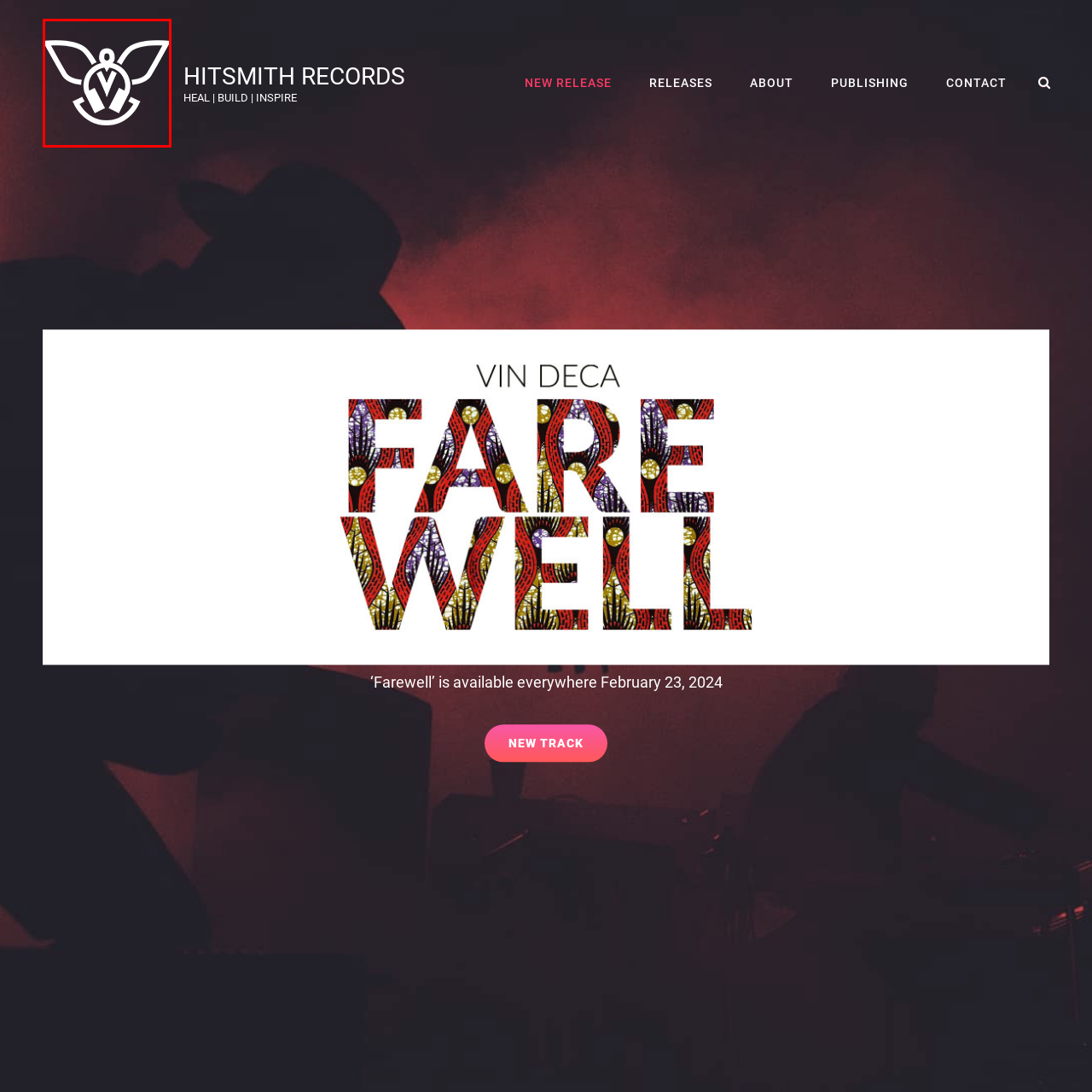What is the focus of Hitsmith Records?
Focus on the image highlighted by the red bounding box and deliver a thorough explanation based on what you see.

Hitsmith Records, as represented by the stylized logo, is focused on promoting artistic innovation and expression in the music industry. This is evident from the overall aesthetic of the logo, which combines a modern, minimalistic approach with an engaging visual appeal, marking the identity of the record label.